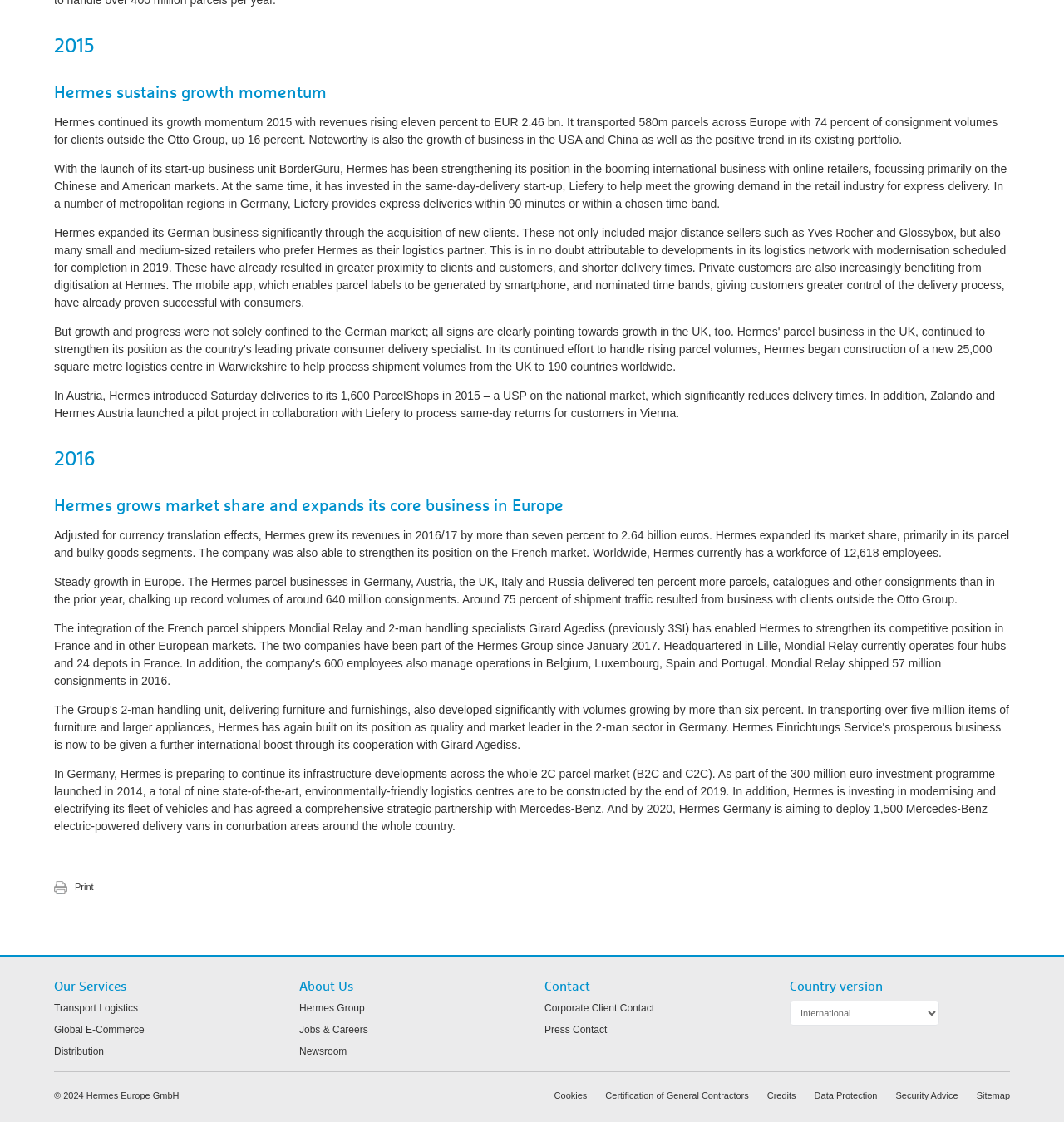Please find the bounding box coordinates of the element's region to be clicked to carry out this instruction: "Go to Transport Logistics".

[0.051, 0.892, 0.258, 0.911]